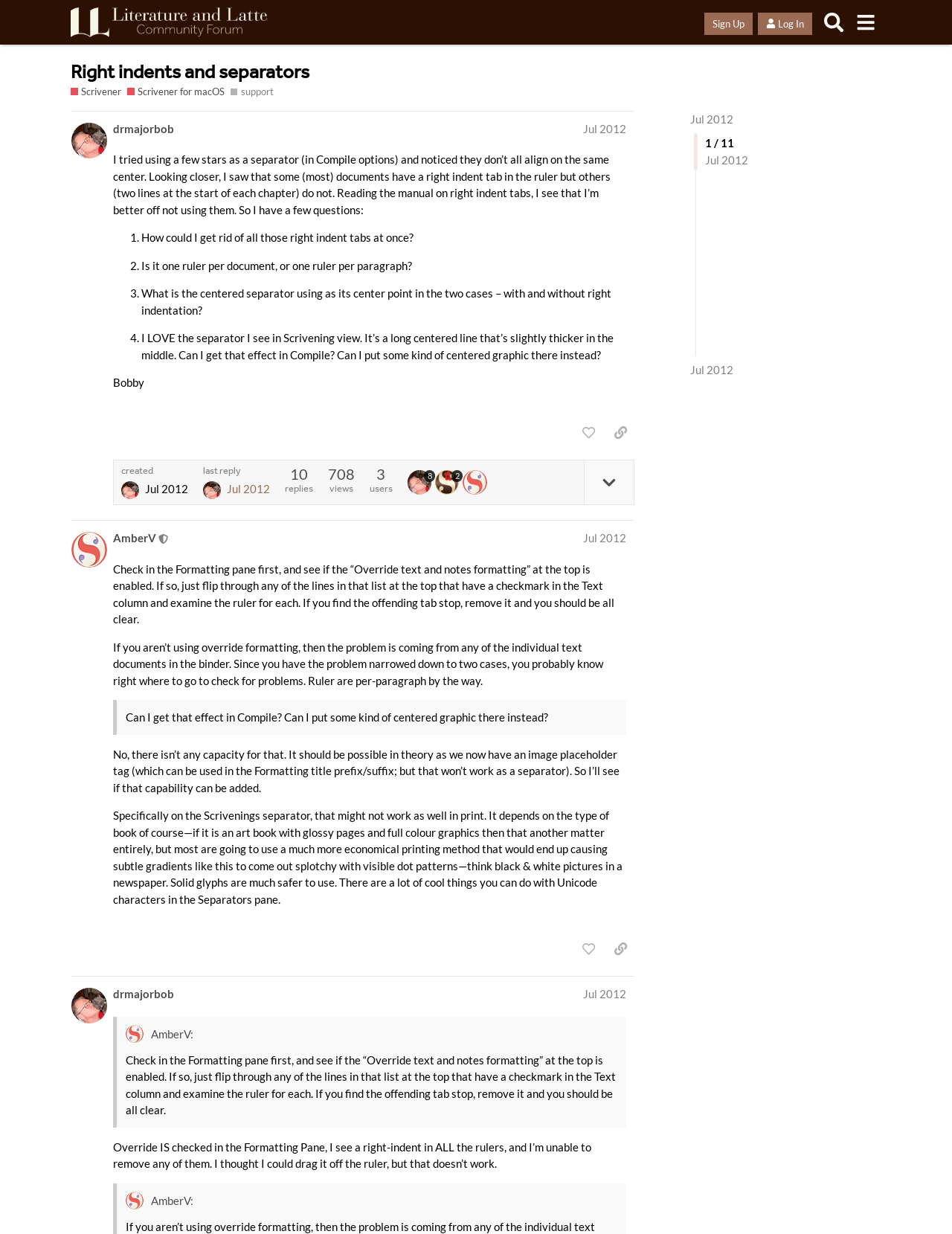Specify the bounding box coordinates of the area that needs to be clicked to achieve the following instruction: "Like this post".

[0.604, 0.34, 0.633, 0.36]